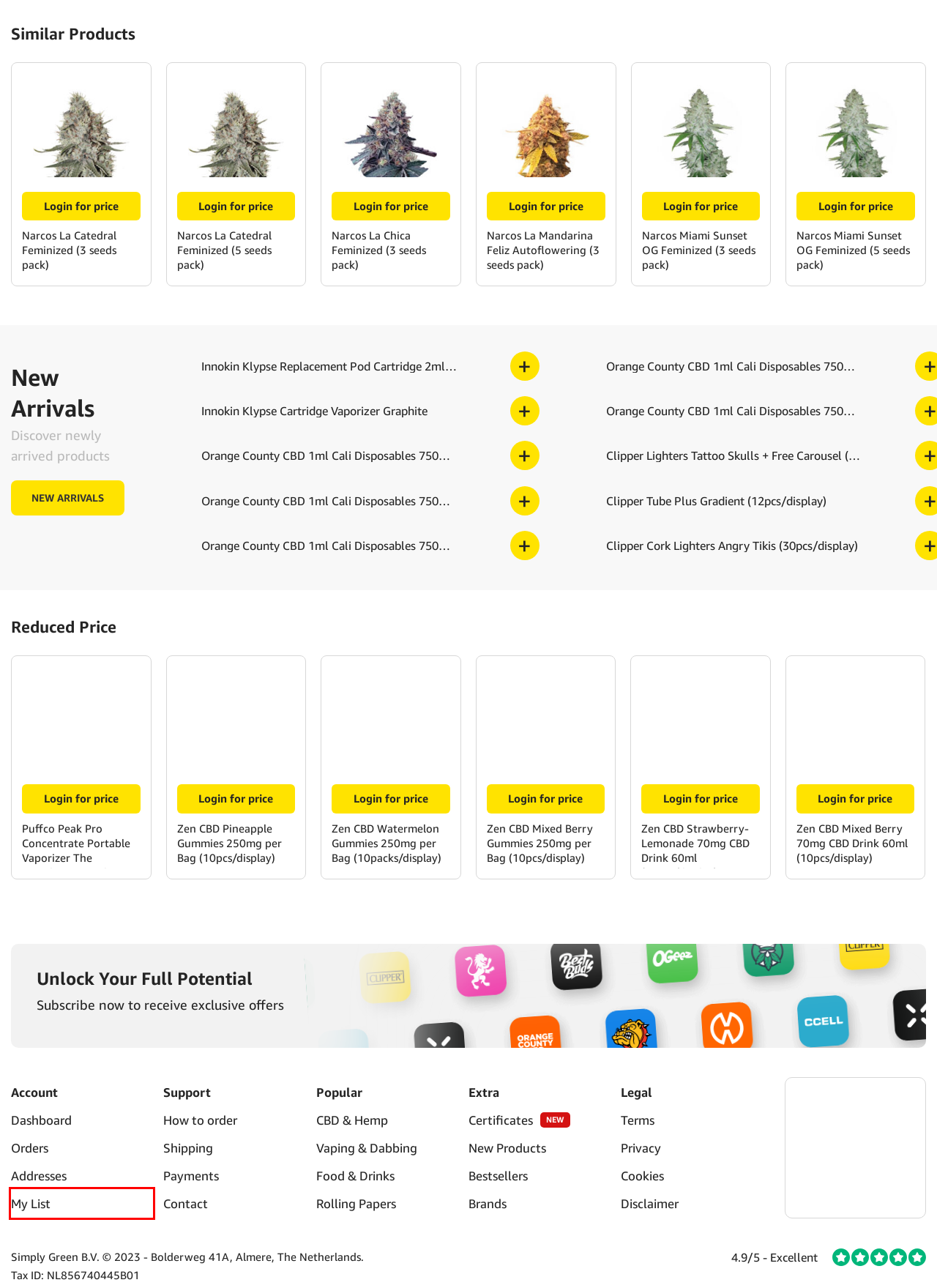Observe the screenshot of a webpage with a red bounding box highlighting an element. Choose the webpage description that accurately reflects the new page after the element within the bounding box is clicked. Here are the candidates:
A. Wholesale Zen CBD Mixed Berry Gummies | Elite CBD
B. My List
C. Wholesale Innokin Klypse Vaporizer
D. Our Shipments Methods - Simply Green
E. Award Winners - World CBD Awards
F. Wholesale Zen CBD Pineapple Gummies | CBD Quick-Stock
G. Wholesale Clipper Lighters Tattoo Skulls + Free Carousel
H. Wholesale Narcos Miami Sunset OG Feminized 3 seeds pack

B